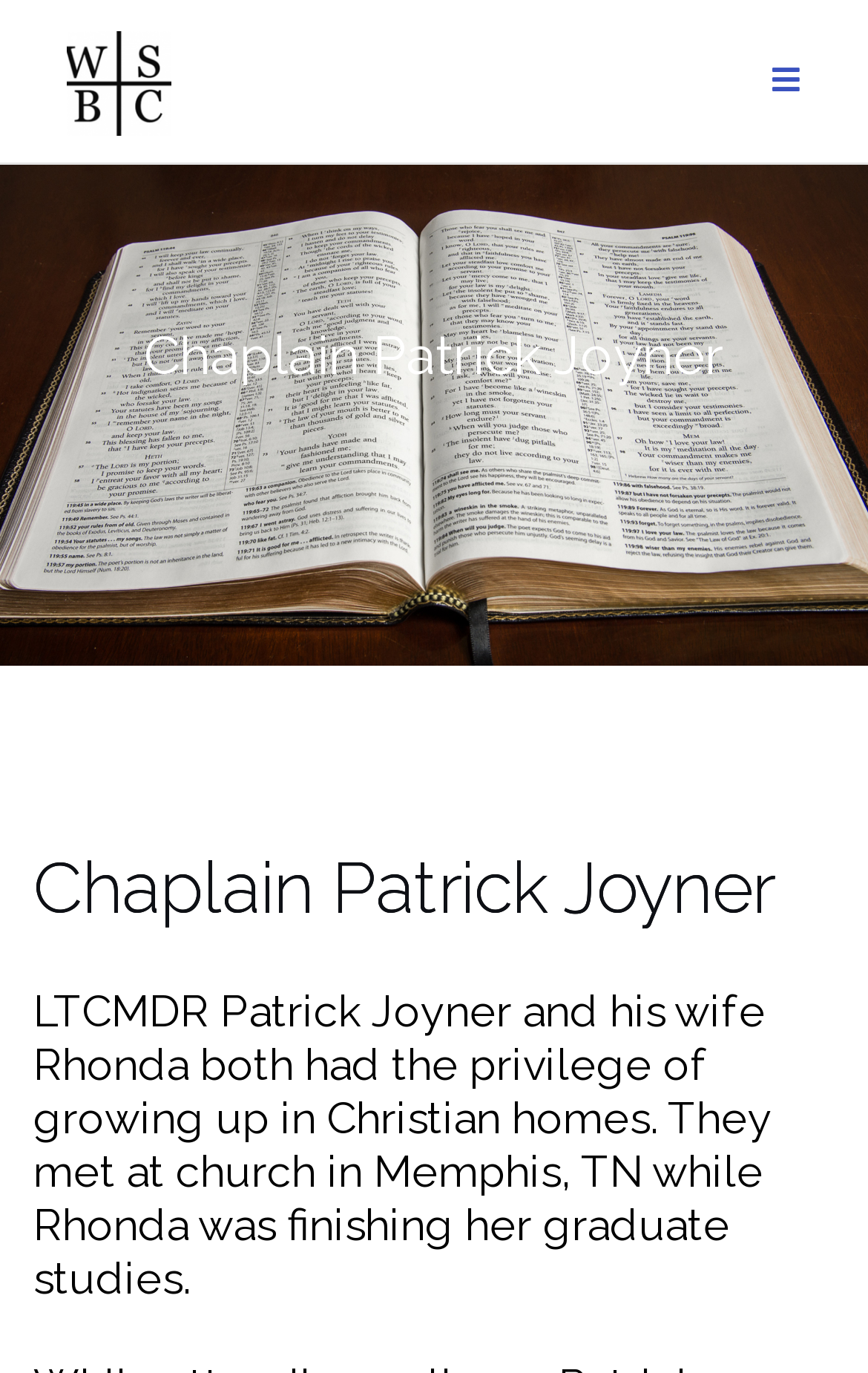What is the location where Patrick Joyner and his wife met?
Answer the question with as much detail as you can, using the image as a reference.

According to the text under the heading 'Chaplain Patrick Joyner', Patrick Joyner and his wife Rhonda met at church in Memphis, TN while Rhonda was finishing her graduate studies.